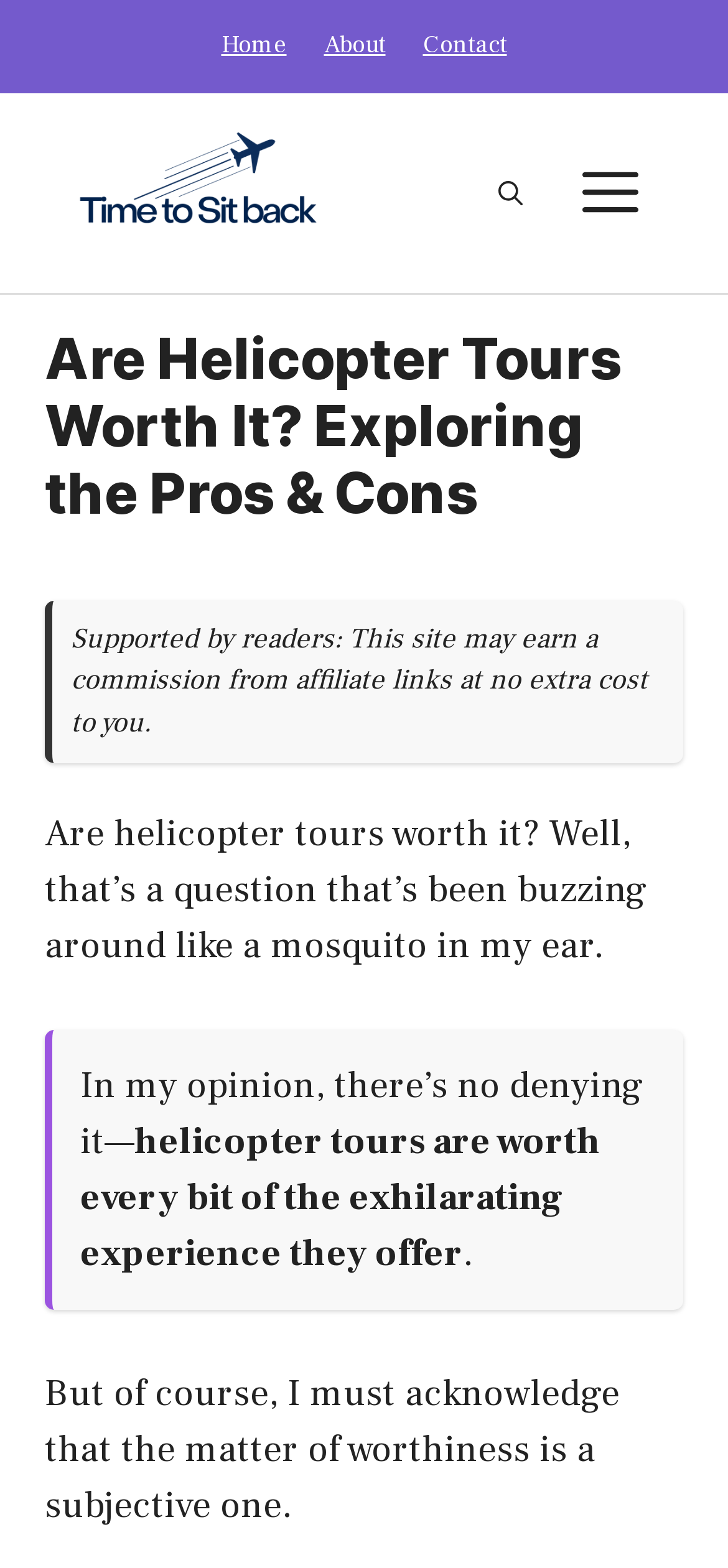Provide a brief response to the question below using a single word or phrase: 
What is the name of the website section?

Home